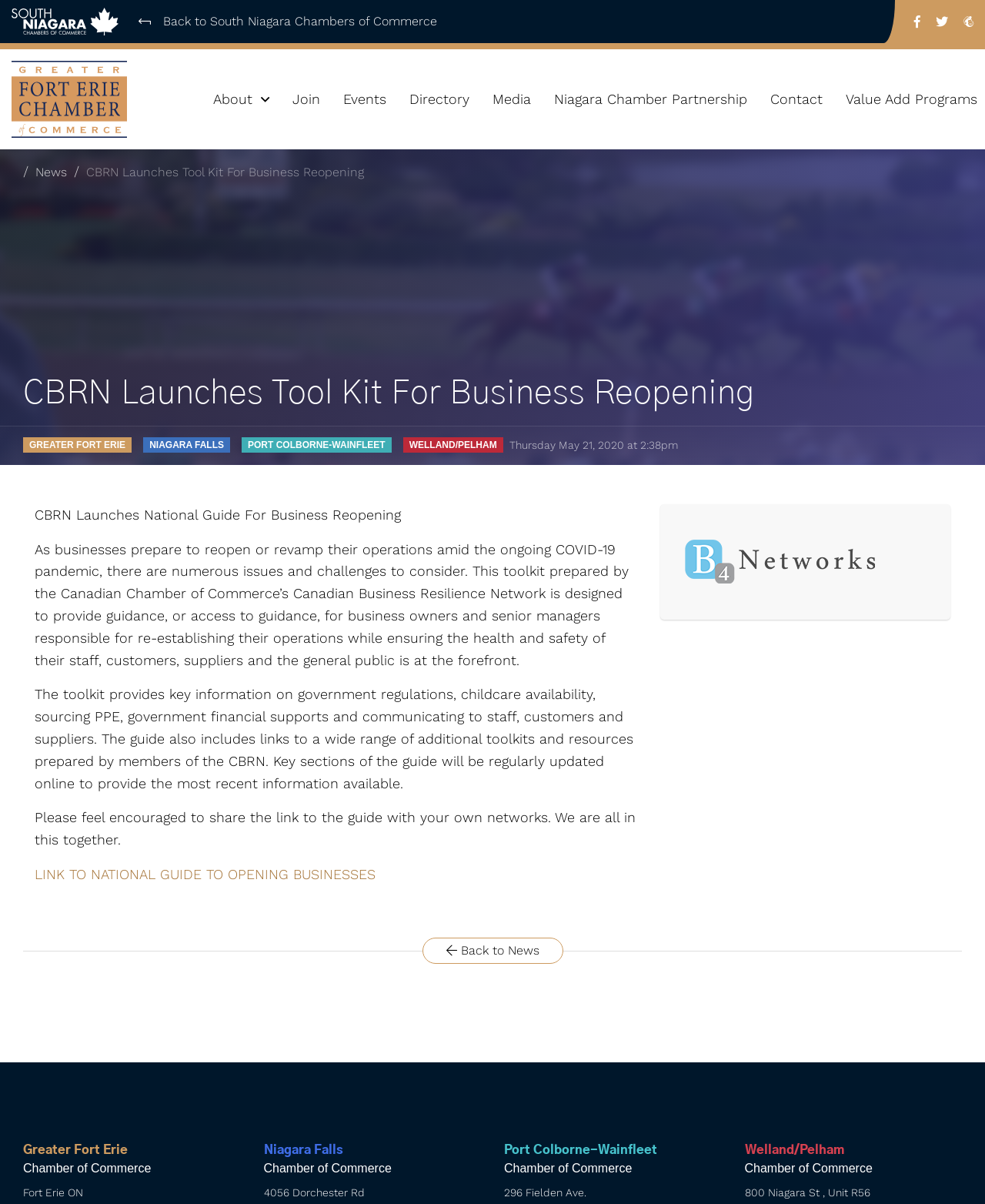Generate the text of the webpage's primary heading.

CBRN Launches Tool Kit For Business Reopening